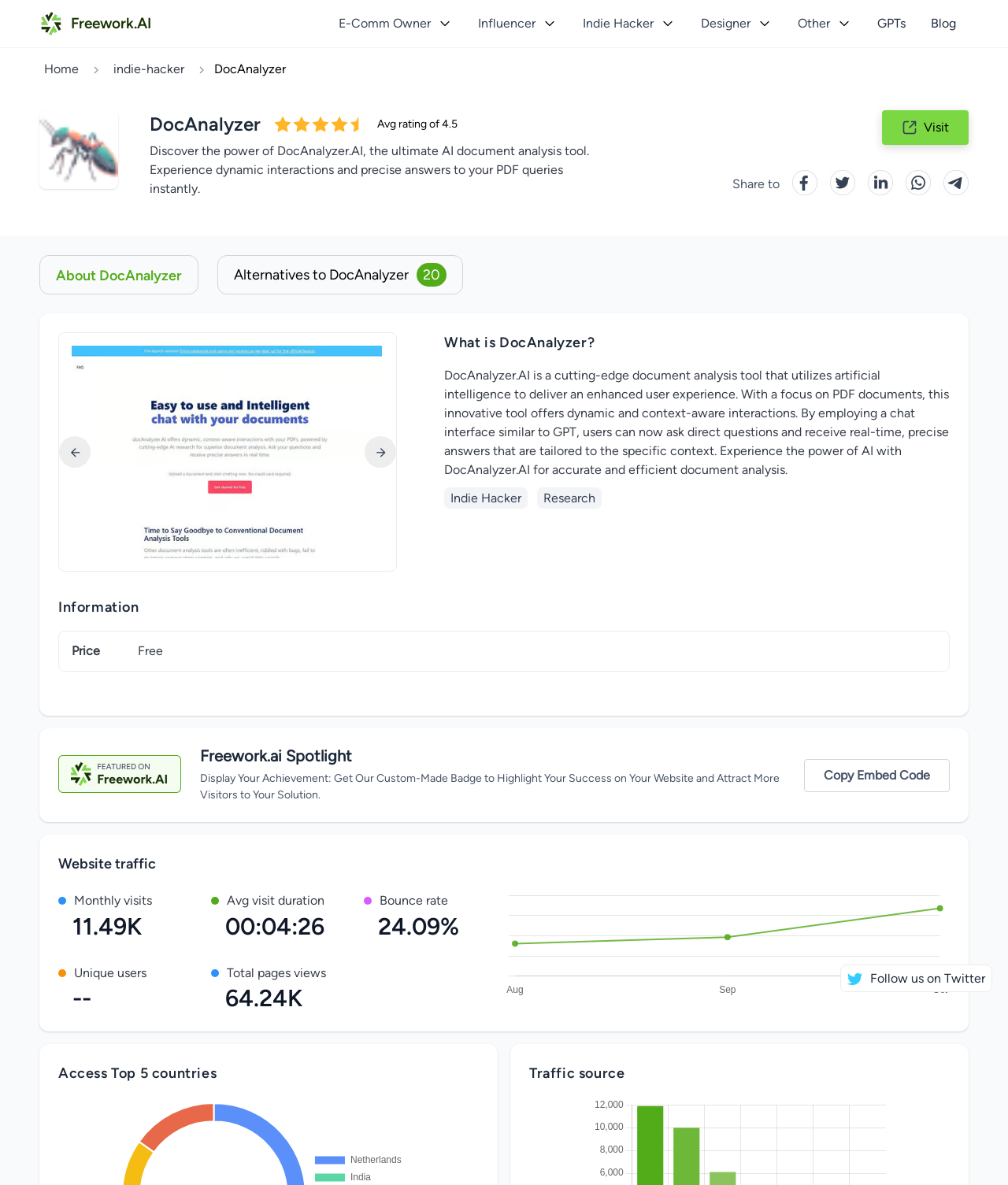What is the name of the AI document analysis tool?
Provide a detailed answer to the question, using the image to inform your response.

The name of the AI document analysis tool can be found in the heading element with the text 'DocAnalyzer' and also in the static text element with the text 'DocAnalyzer.AI is a cutting-edge document analysis tool...'.